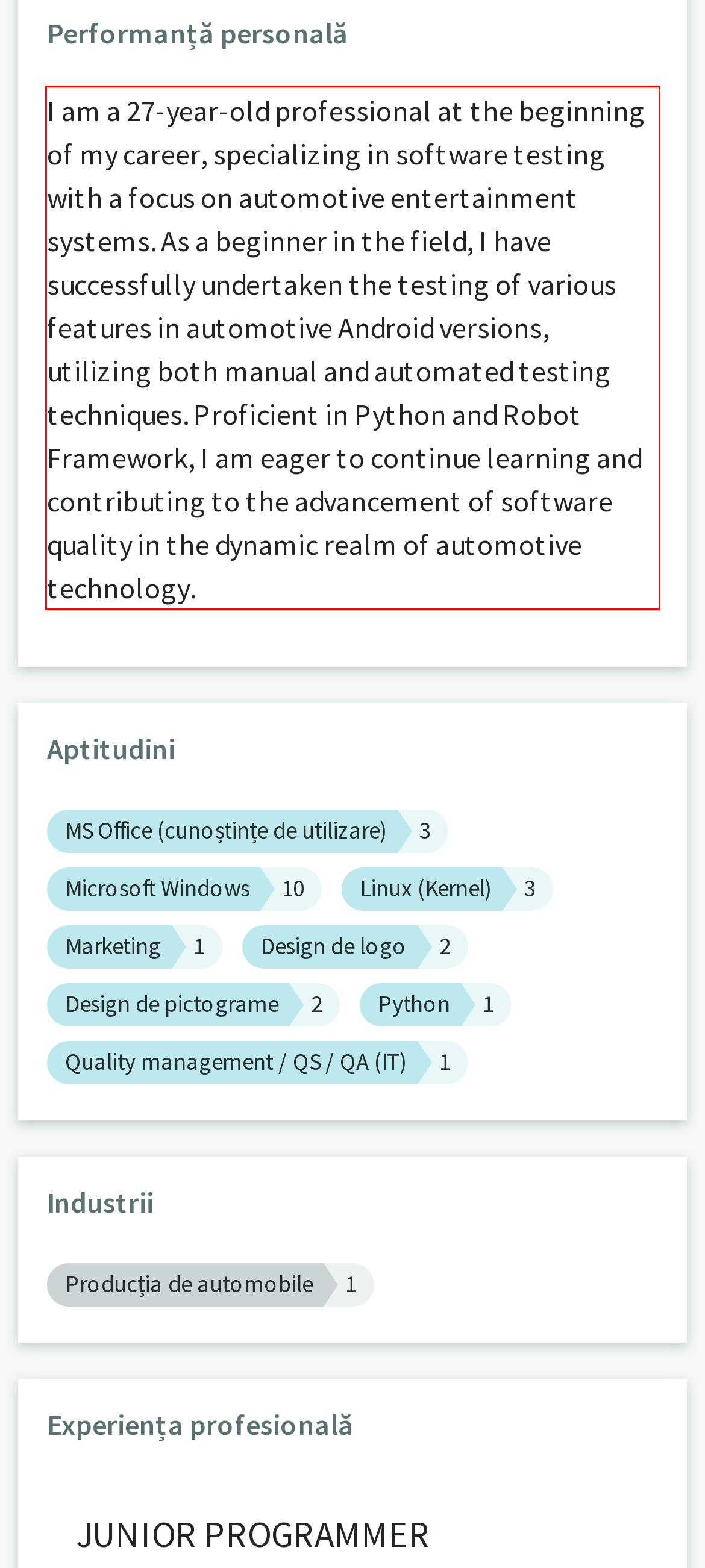Given a screenshot of a webpage with a red bounding box, please identify and retrieve the text inside the red rectangle.

I am a 27-year-old professional at the beginning of my career, specializing in software testing with a focus on automotive entertainment systems. As a beginner in the field, I have successfully undertaken the testing of various features in automotive Android versions, utilizing both manual and automated testing techniques. Proficient in Python and Robot Framework, I am eager to continue learning and contributing to the advancement of software quality in the dynamic realm of automotive technology.